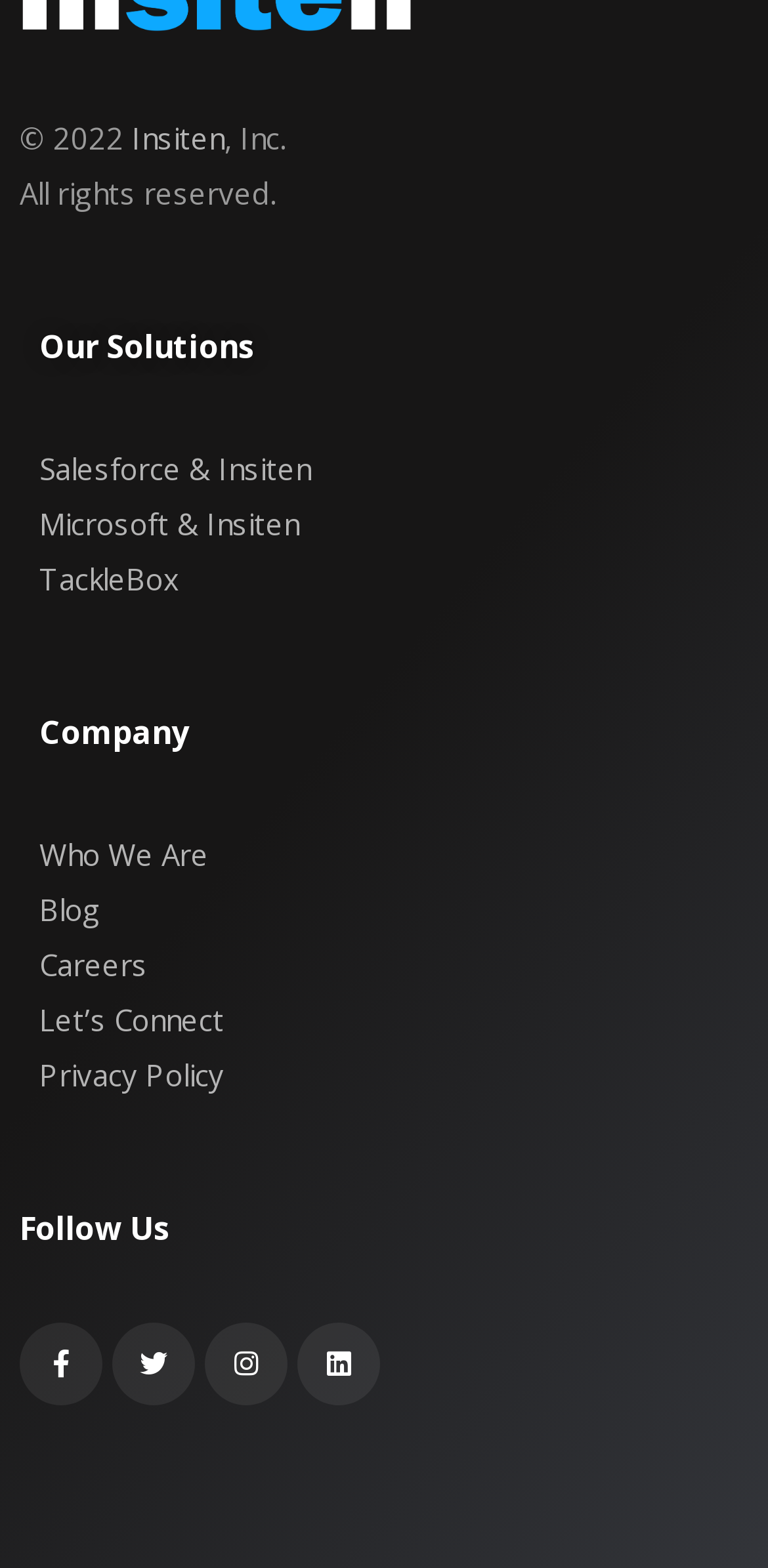What is the section below 'Our Solutions'?
Provide a detailed and extensive answer to the question.

The section below 'Our Solutions' is 'Company', which is mentioned in the StaticText 'Company' with bounding box coordinates [0.051, 0.454, 0.246, 0.481].